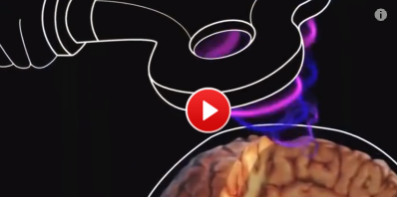What is the purpose of the play button?
Refer to the image and answer the question using a single word or phrase.

To invite viewers to explore deeper